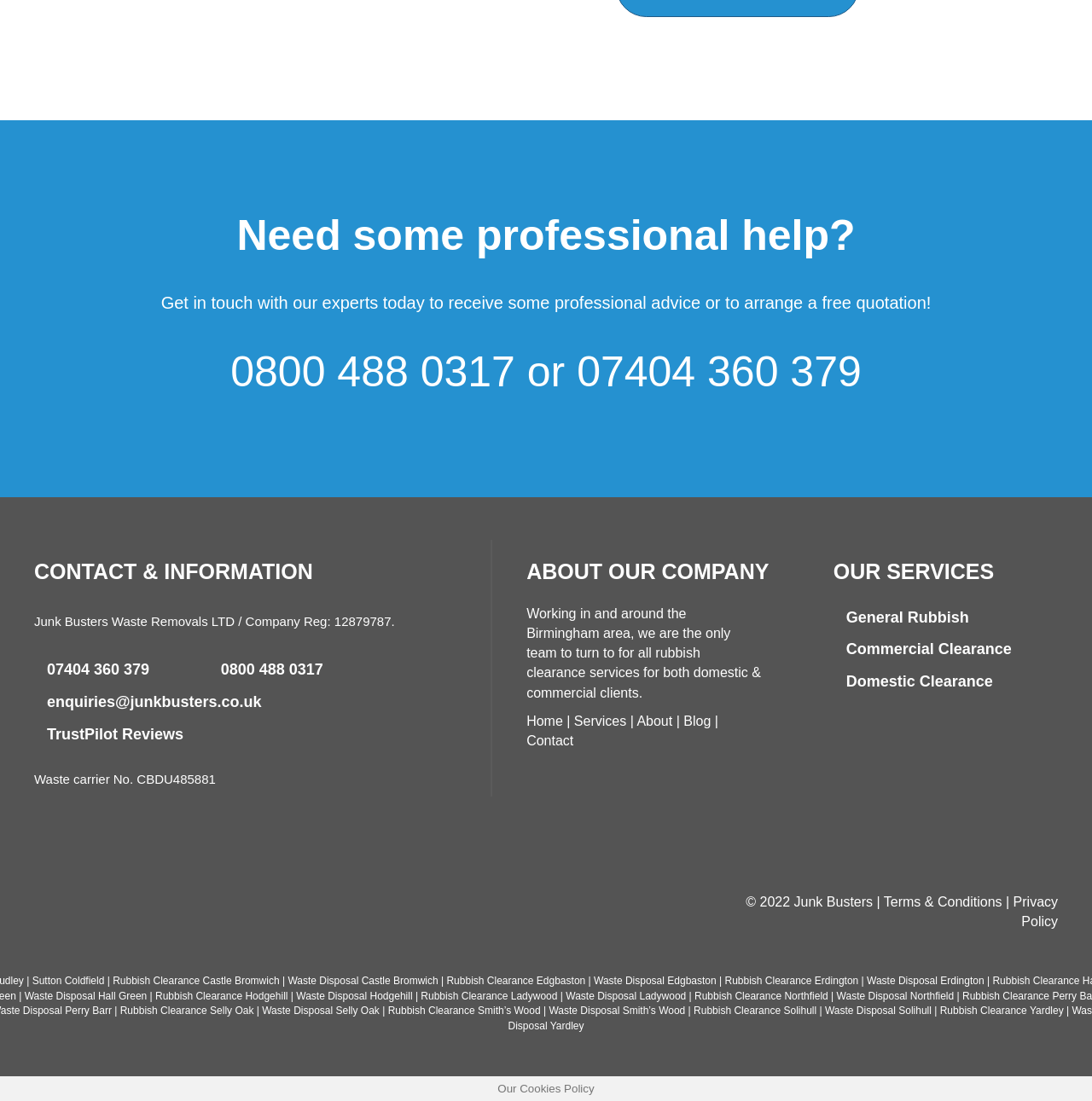Pinpoint the bounding box coordinates of the clickable area needed to execute the instruction: "Get in touch with experts". The coordinates should be specified as four float numbers between 0 and 1, i.e., [left, top, right, bottom].

[0.211, 0.316, 0.472, 0.36]